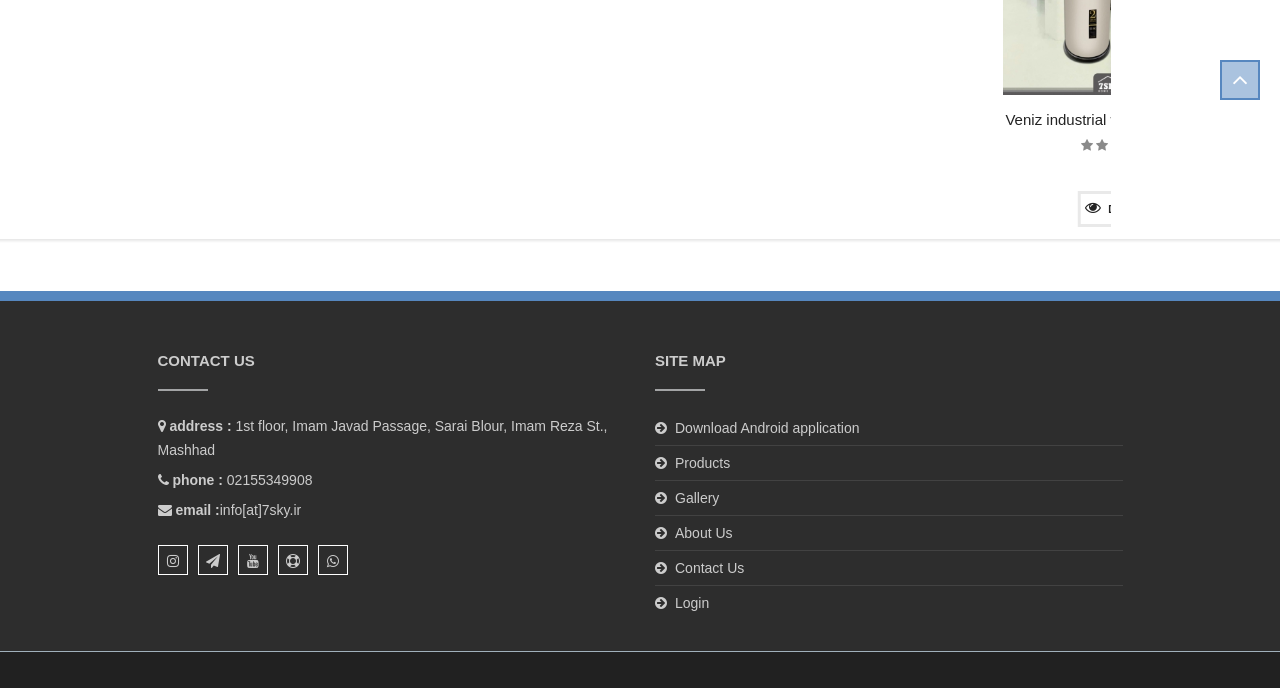Calculate the bounding box coordinates of the UI element given the description: "Contact Us".

[0.512, 0.801, 0.877, 0.85]